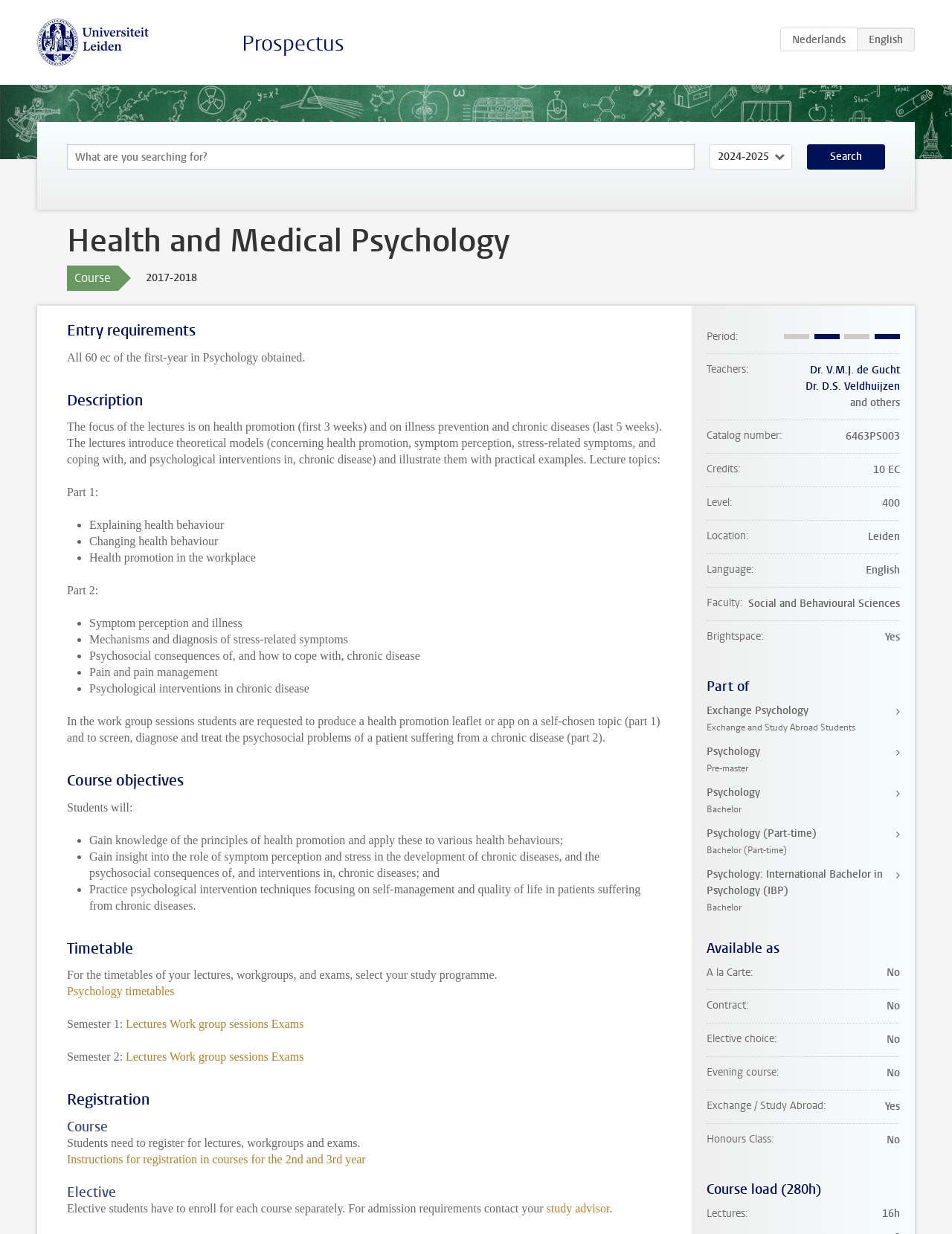How many credits is the course worth?
Answer the question with a single word or phrase derived from the image.

10 EC